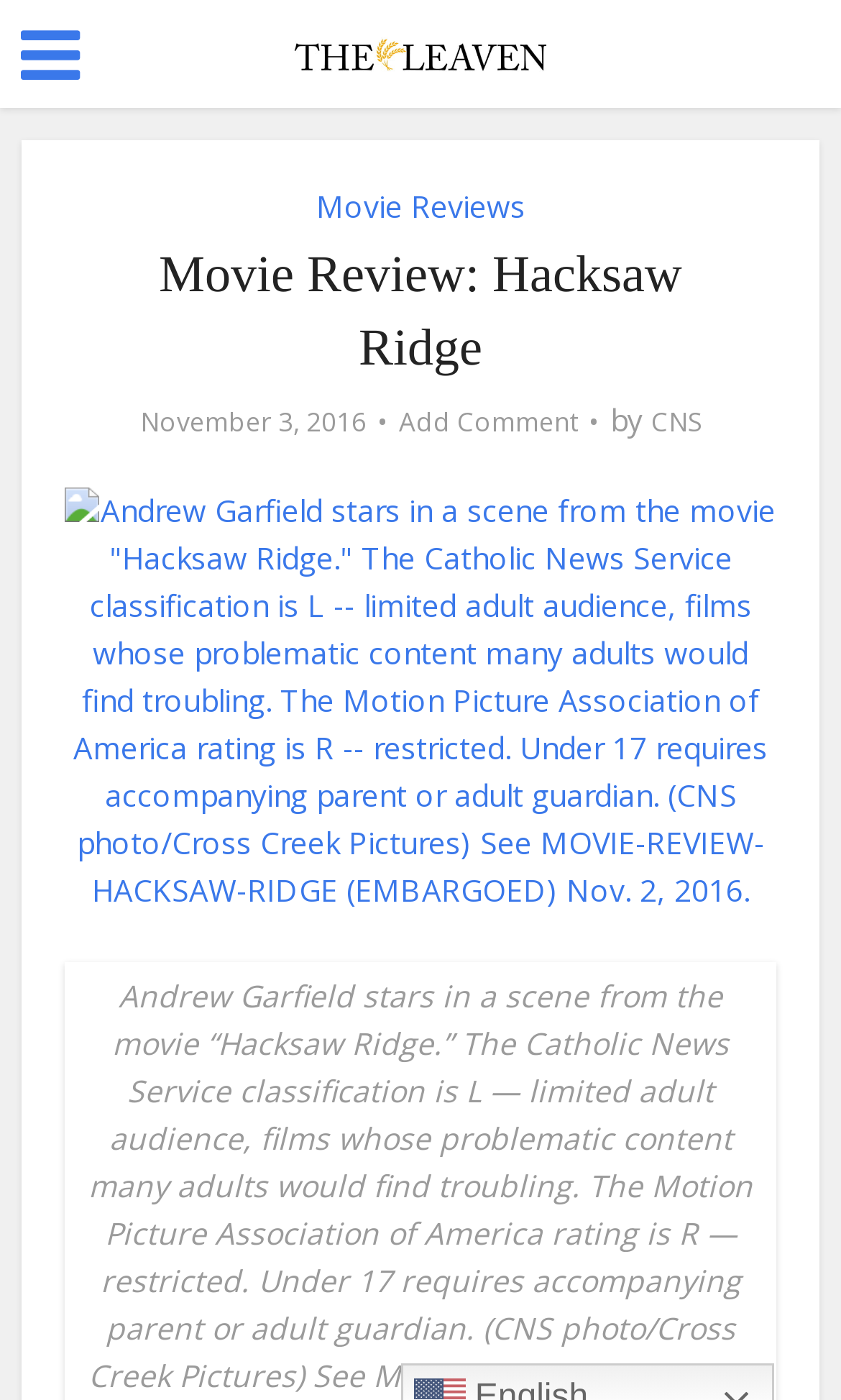Provide the bounding box coordinates of the HTML element described as: "CNS". The bounding box coordinates should be four float numbers between 0 and 1, i.e., [left, top, right, bottom].

[0.774, 0.29, 0.833, 0.314]